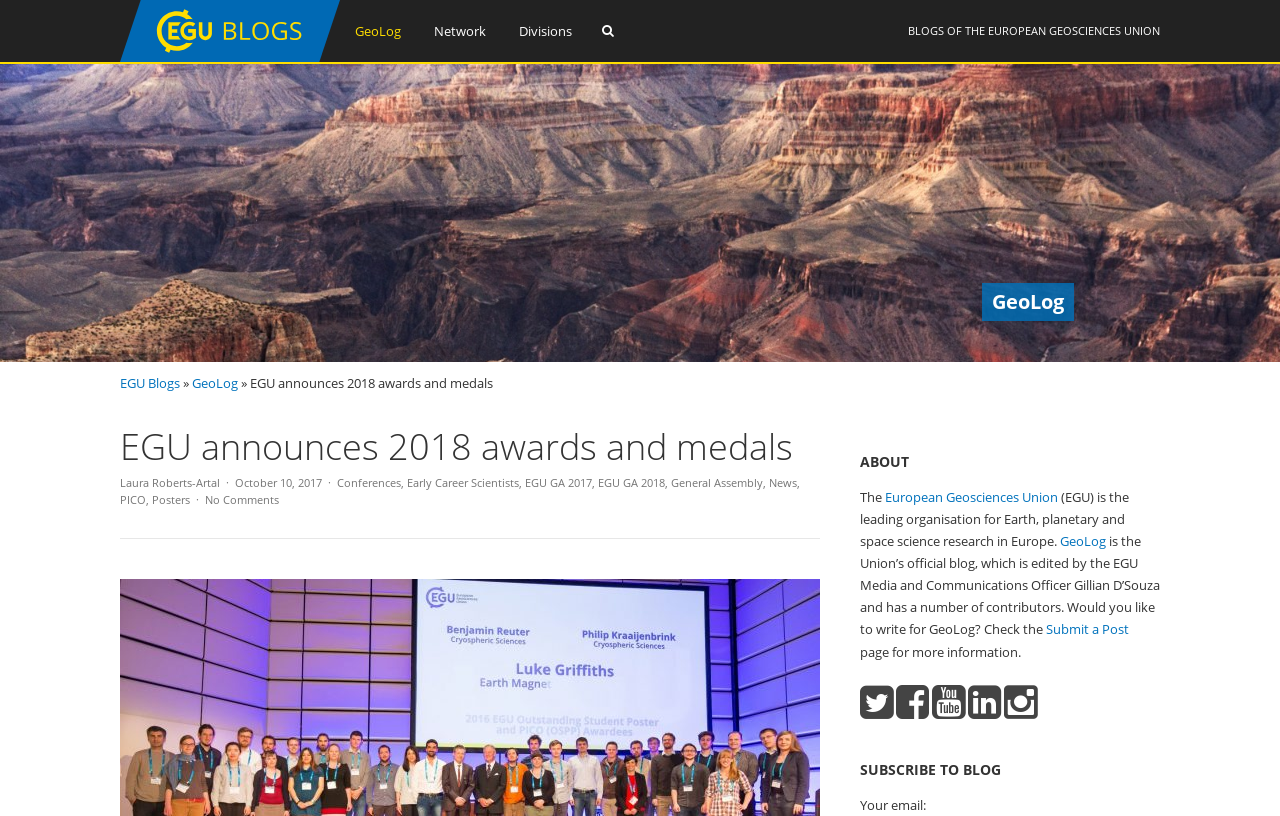Provide a comprehensive caption for the webpage.

The webpage is about the European Geosciences Union (EGU) and its official blog, GeoLog. At the top, there is a logo of GeoLog, accompanied by a link to the blog's homepage. Below the logo, there are several links to different sections of the website, including Network, Divisions, and EGU Blogs.

The main content of the page is an article announcing the 2018 awards and medals of the EGU. The article's title is prominently displayed at the top, followed by the author's name, Laura Roberts-Artal, and the date of publication, October 10, 2017. Below the title, there are several links to related topics, including Conferences, Early Career Scientists, and General Assembly.

The article itself is not summarized, but it appears to be a formal announcement of the awards and medals, with no images or other multimedia content.

On the right-hand side of the page, there is a section about the EGU, including a brief description of the organization and its mission. There is also a link to submit a post to the GeoLog blog.

Further down the page, there are several social media links, including Facebook, Twitter, and LinkedIn. Finally, there is a section to subscribe to the blog via email, with a text field to enter an email address.